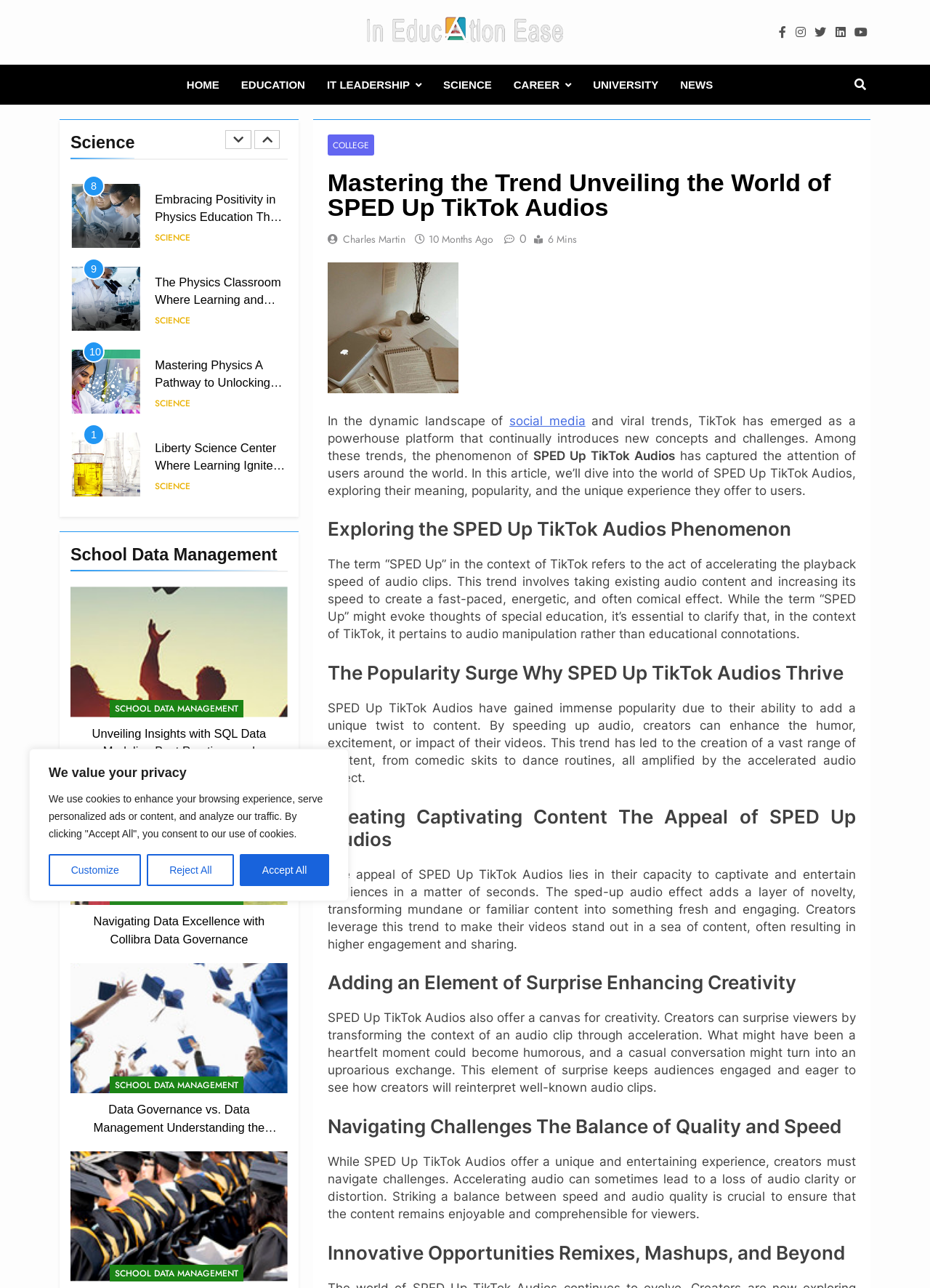Extract the heading text from the webpage.

Mastering the Trend Unveiling the World of SPED Up TikTok Audios